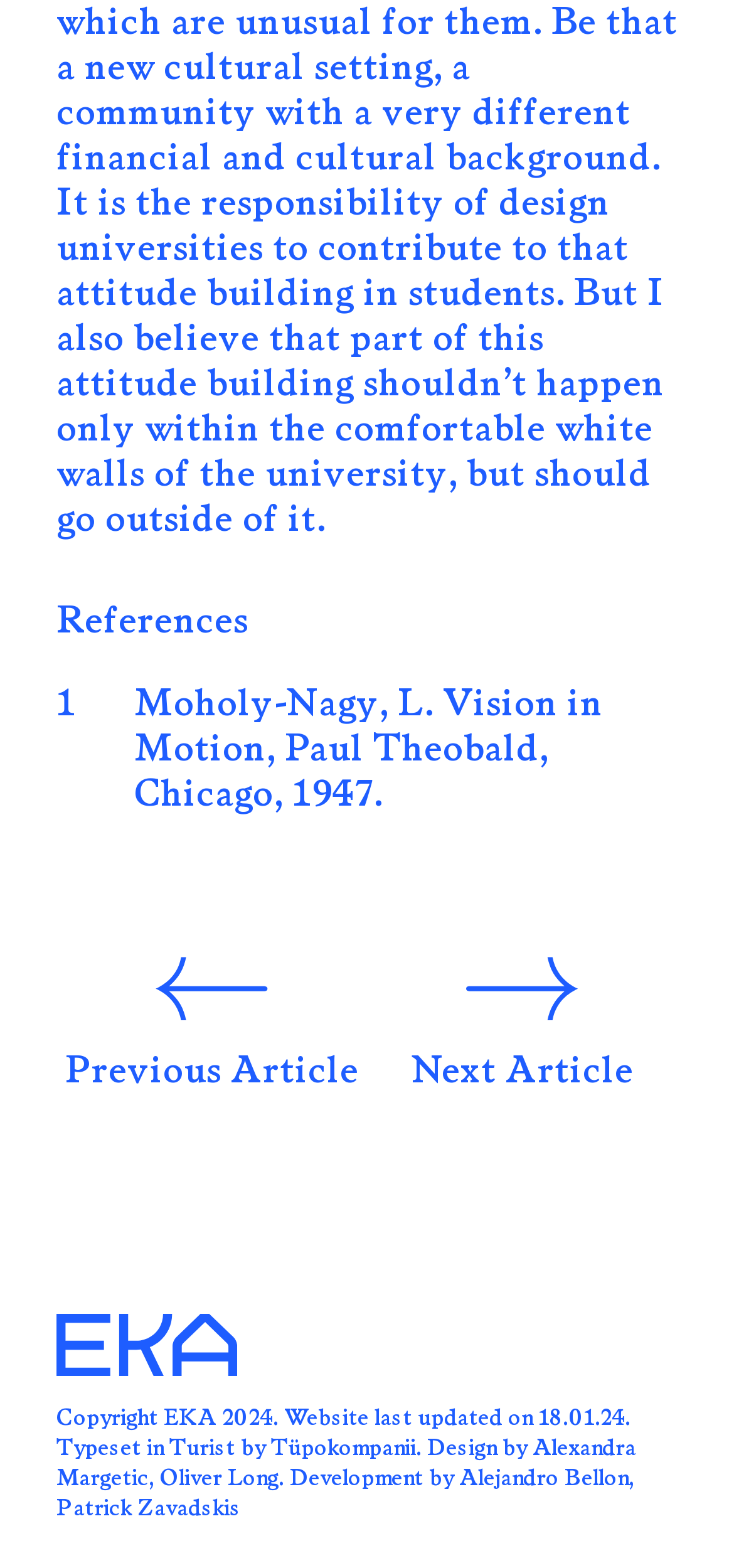What is the name of the font used in the webpage?
Could you answer the question in a detailed manner, providing as much information as possible?

The name of the font used in the webpage can be found in the footer section, which mentions 'Typeset in Turist by Tüpokompanii'. This information is located in the StaticText element with a bounding box of [0.077, 0.897, 0.867, 0.969].